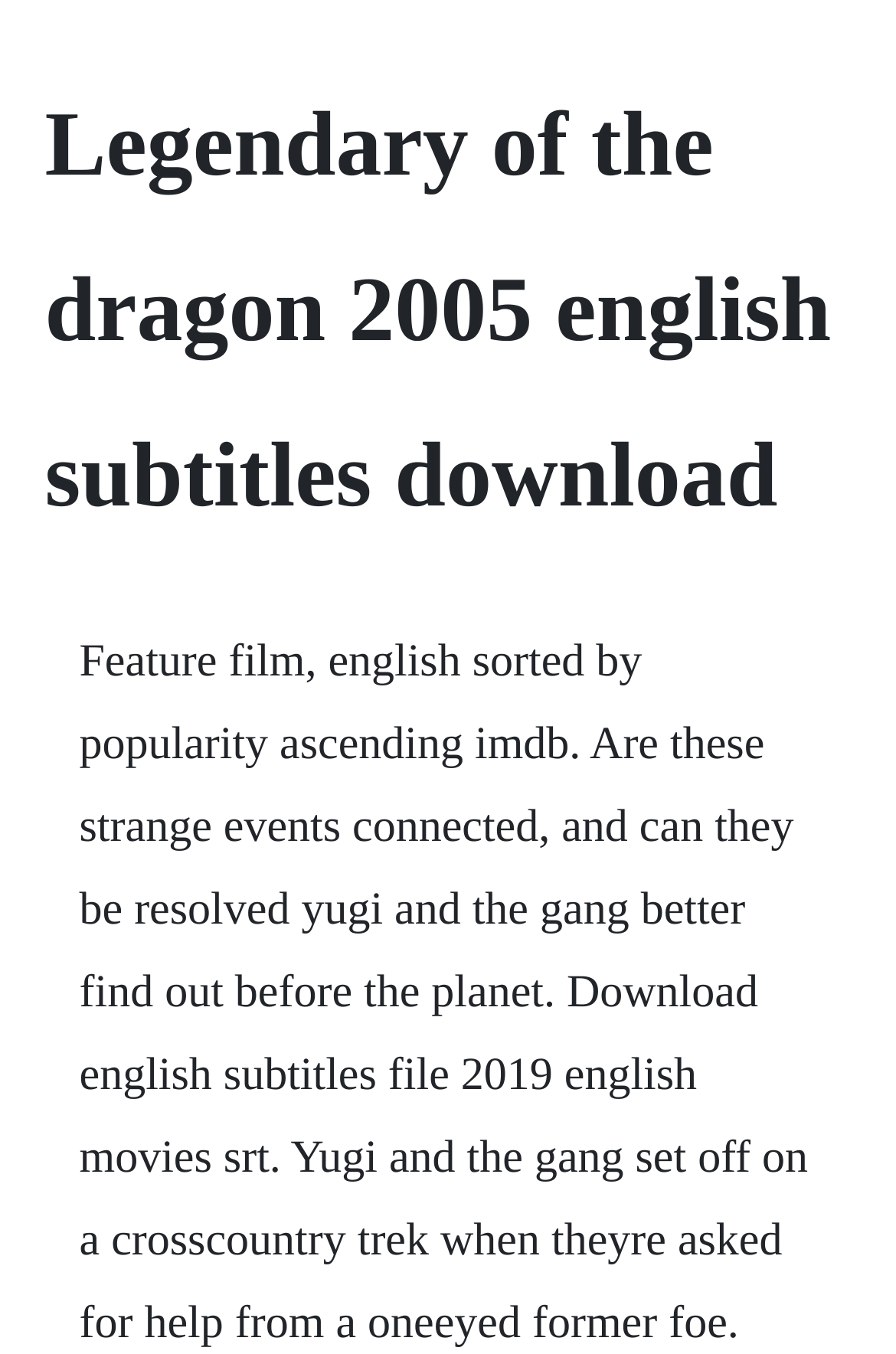Identify the first-level heading on the webpage and generate its text content.

Legendary of the dragon 2005 english subtitles download